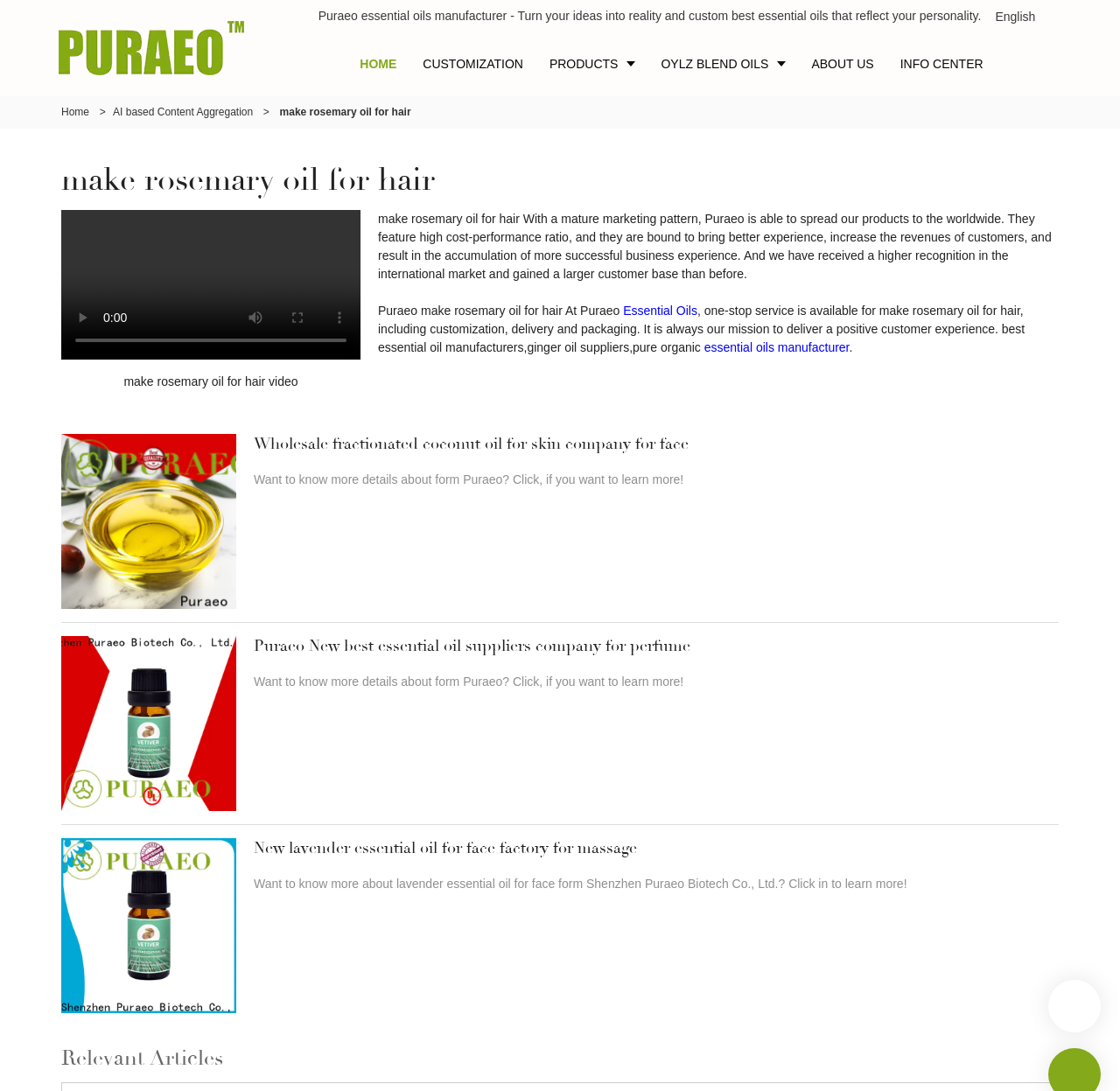Using the information shown in the image, answer the question with as much detail as possible: What is the company name of the essential oils manufacturer?

The company name can be found in the first static text element, which reads 'Puraeo essential oils manufacturer - Turn your ideas into reality and custom best essential oils that reflect your personality.'